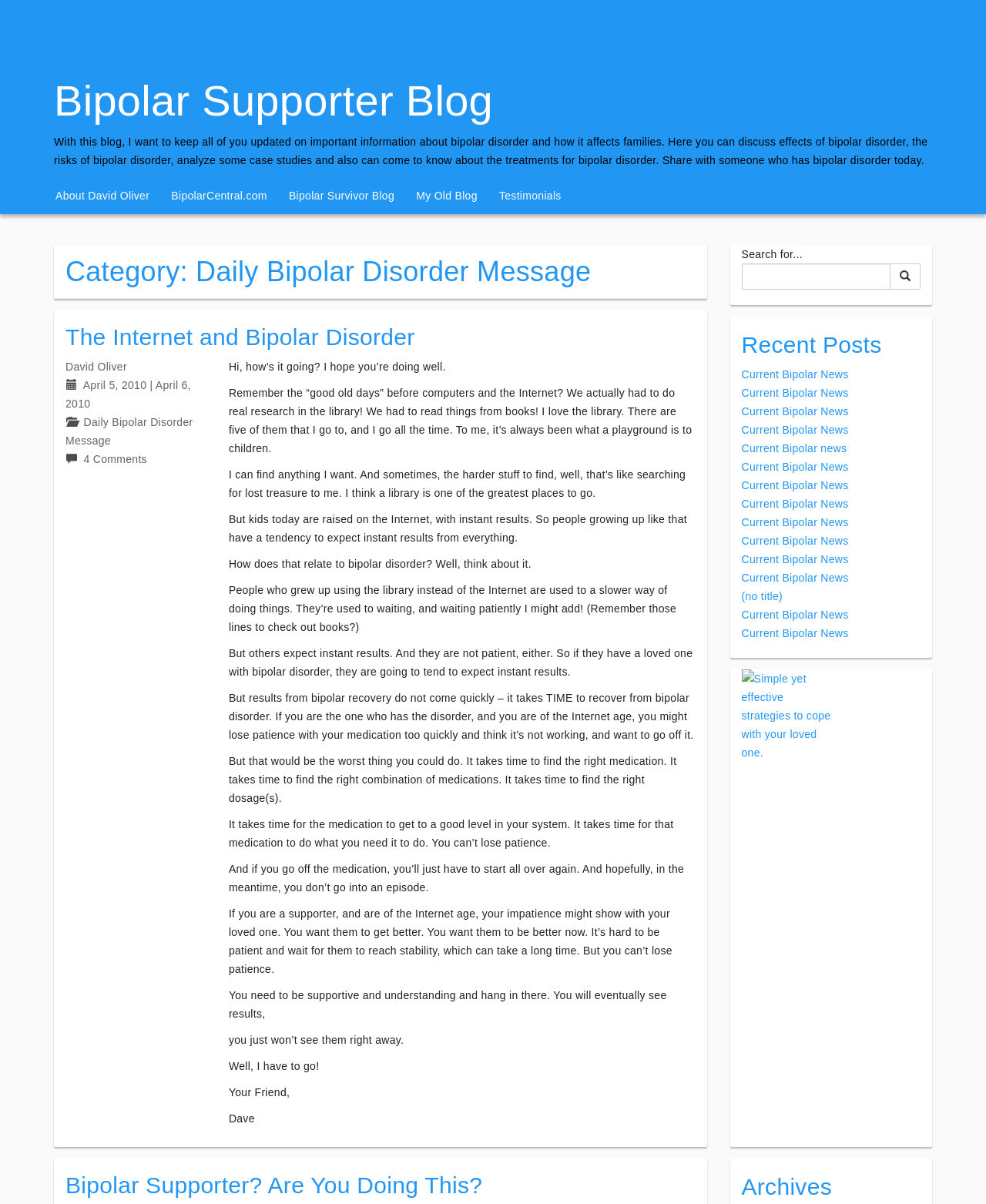What is the main heading displayed on the webpage? Please provide the text.

Bipolar Supporter Blog